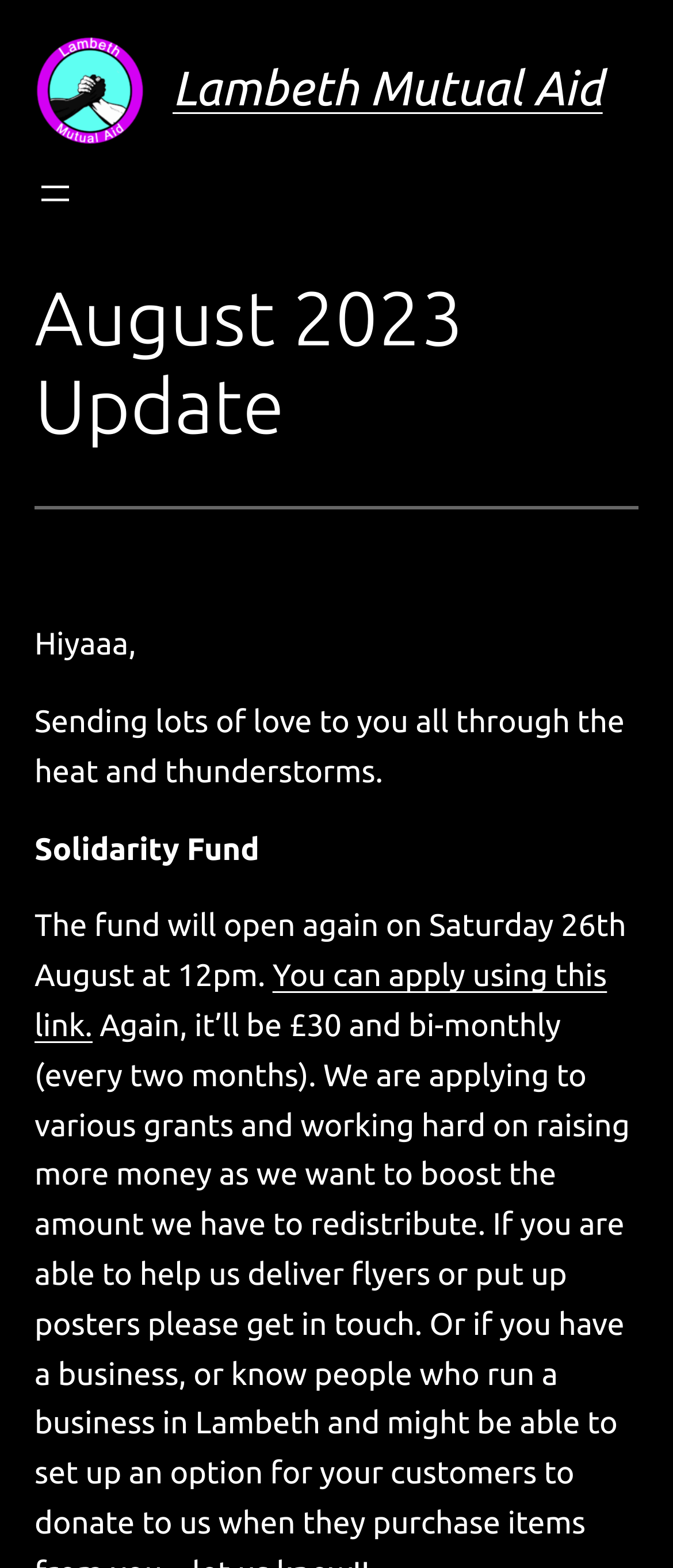What is the tone of the message on the webpage?
Answer the question in as much detail as possible.

The tone of the message on the webpage can be inferred from the language used, such as 'Hiyaaa,' and 'Sending lots of love to you all through the heat and thunderstorms.' This language suggests a friendly and supportive tone, which is likely intended to be welcoming and encouraging to users.